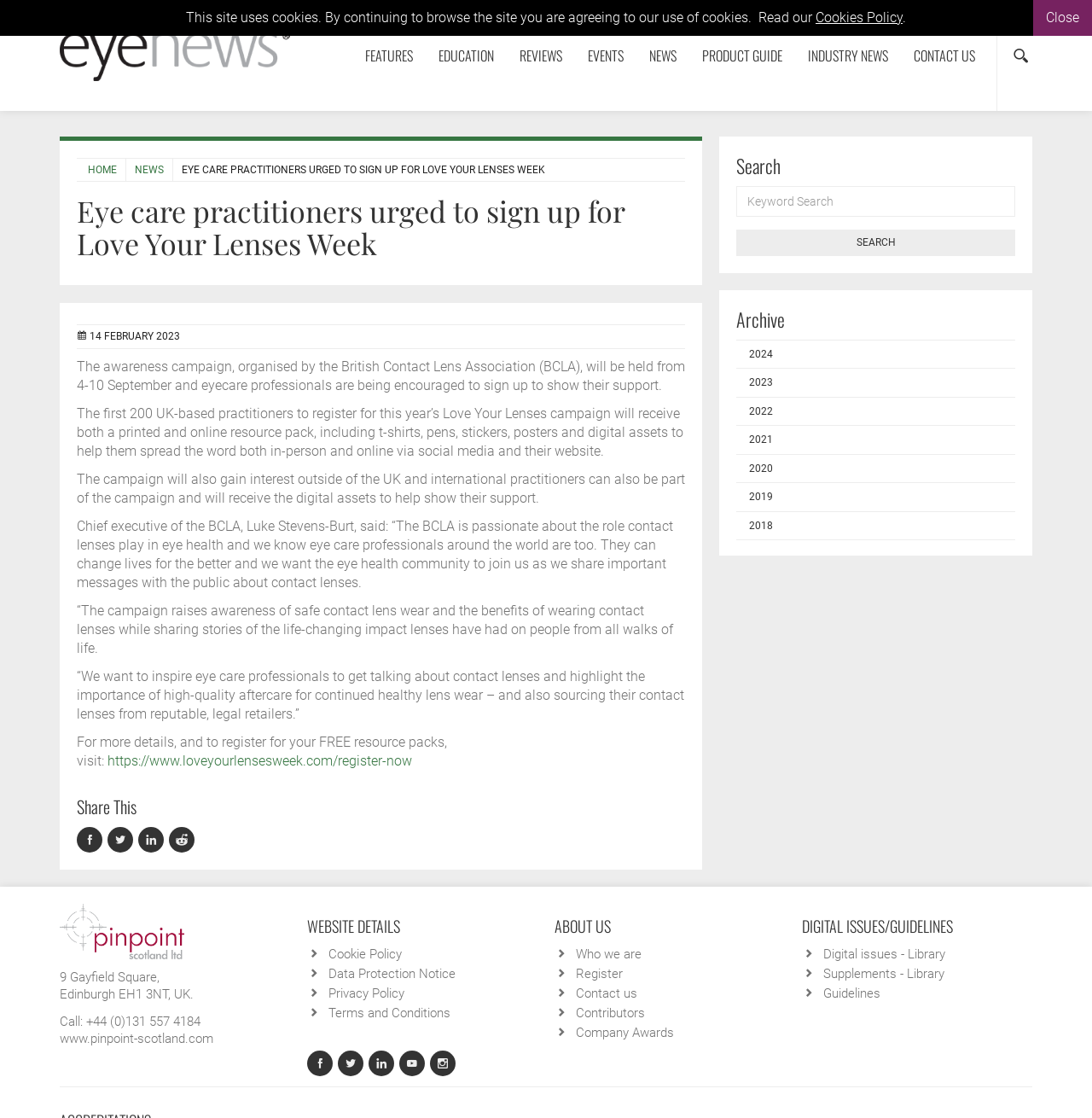Pinpoint the bounding box coordinates of the clickable area necessary to execute the following instruction: "Register for Love Your Lenses Week". The coordinates should be given as four float numbers between 0 and 1, namely [left, top, right, bottom].

[0.098, 0.673, 0.377, 0.687]